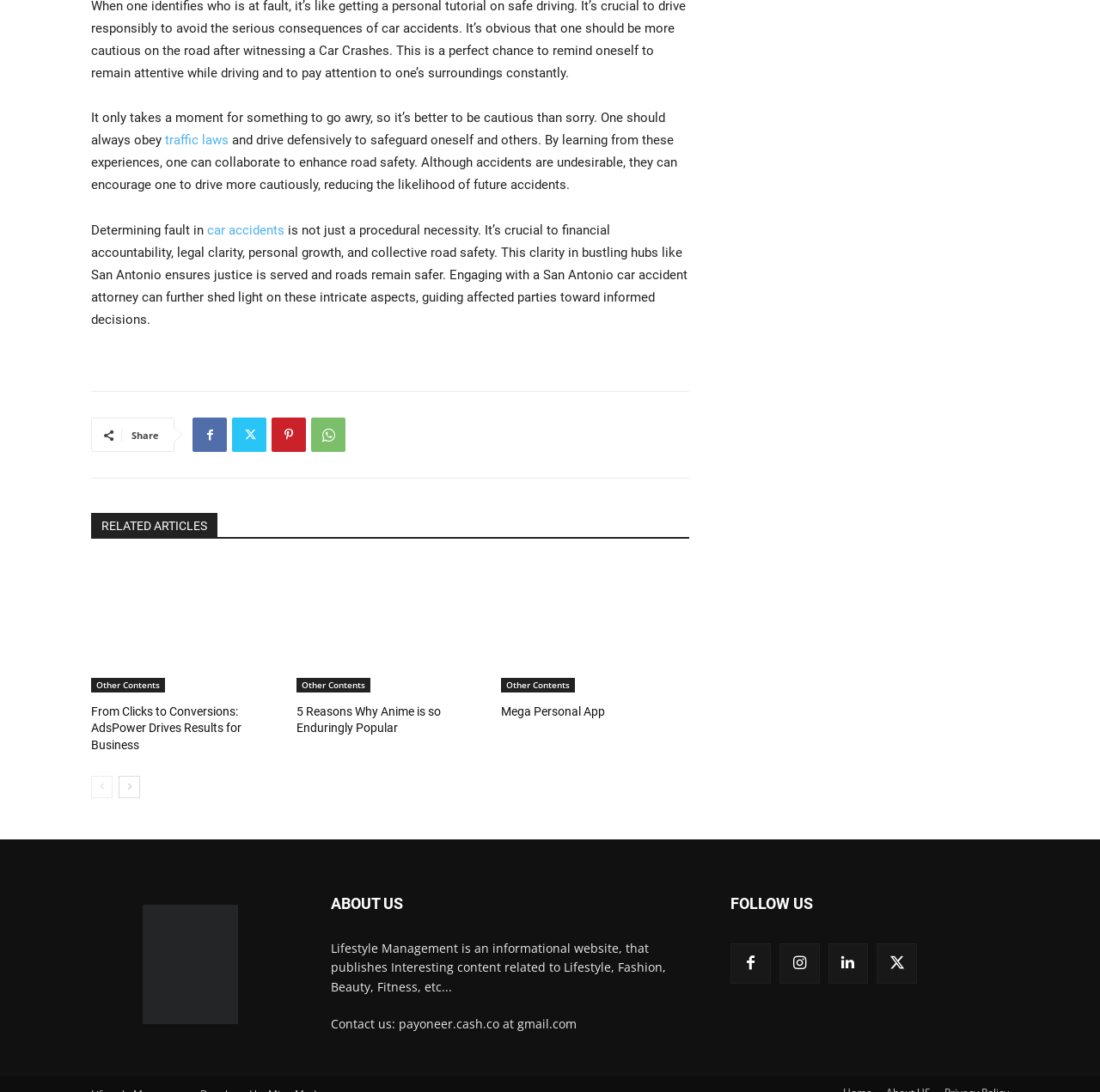Respond with a single word or phrase to the following question:
What is the purpose of engaging with a San Antonio car accident attorney?

informed decisions